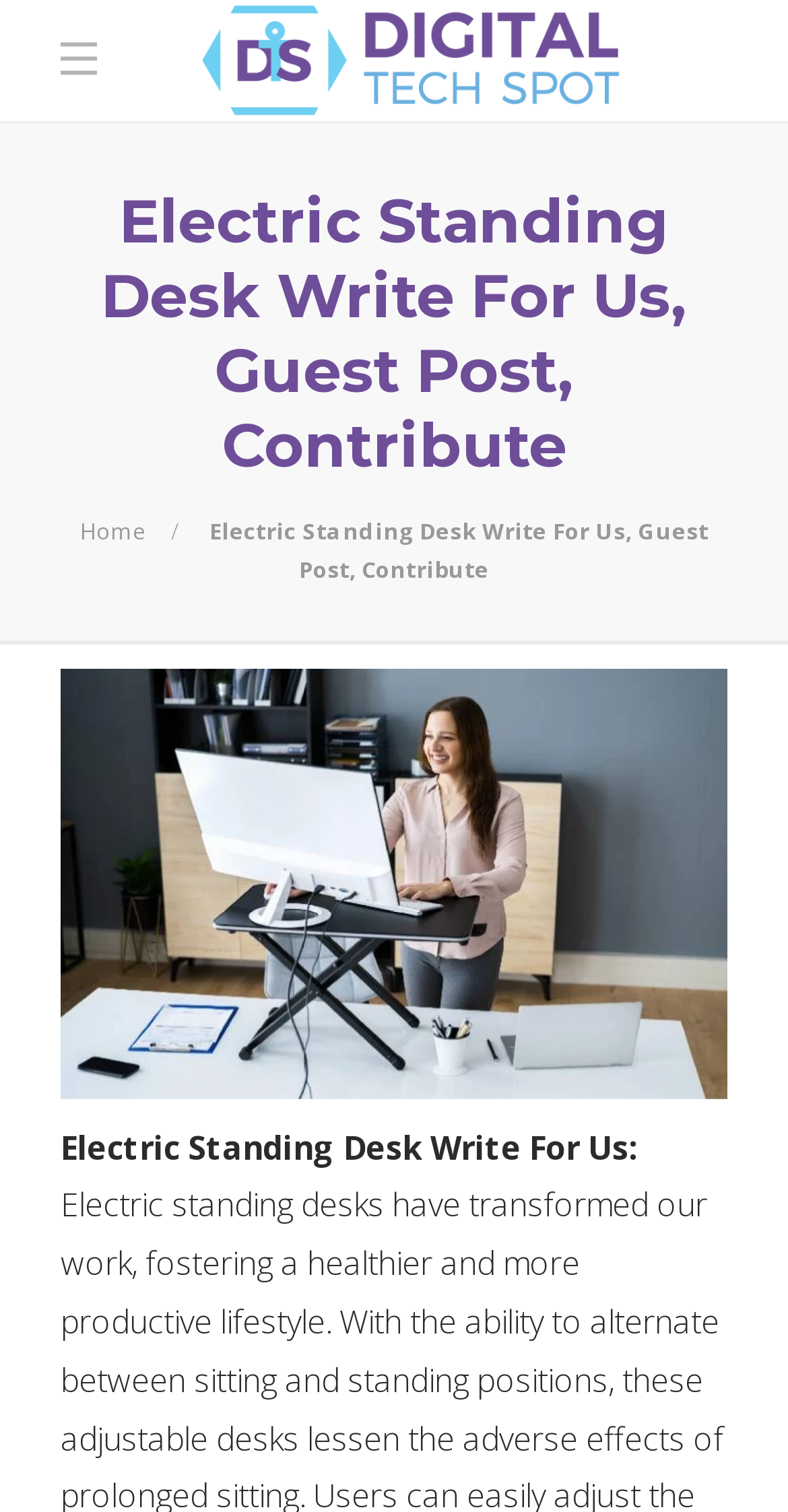What is the purpose of the webpage? Based on the image, give a response in one word or a short phrase.

Write For Us